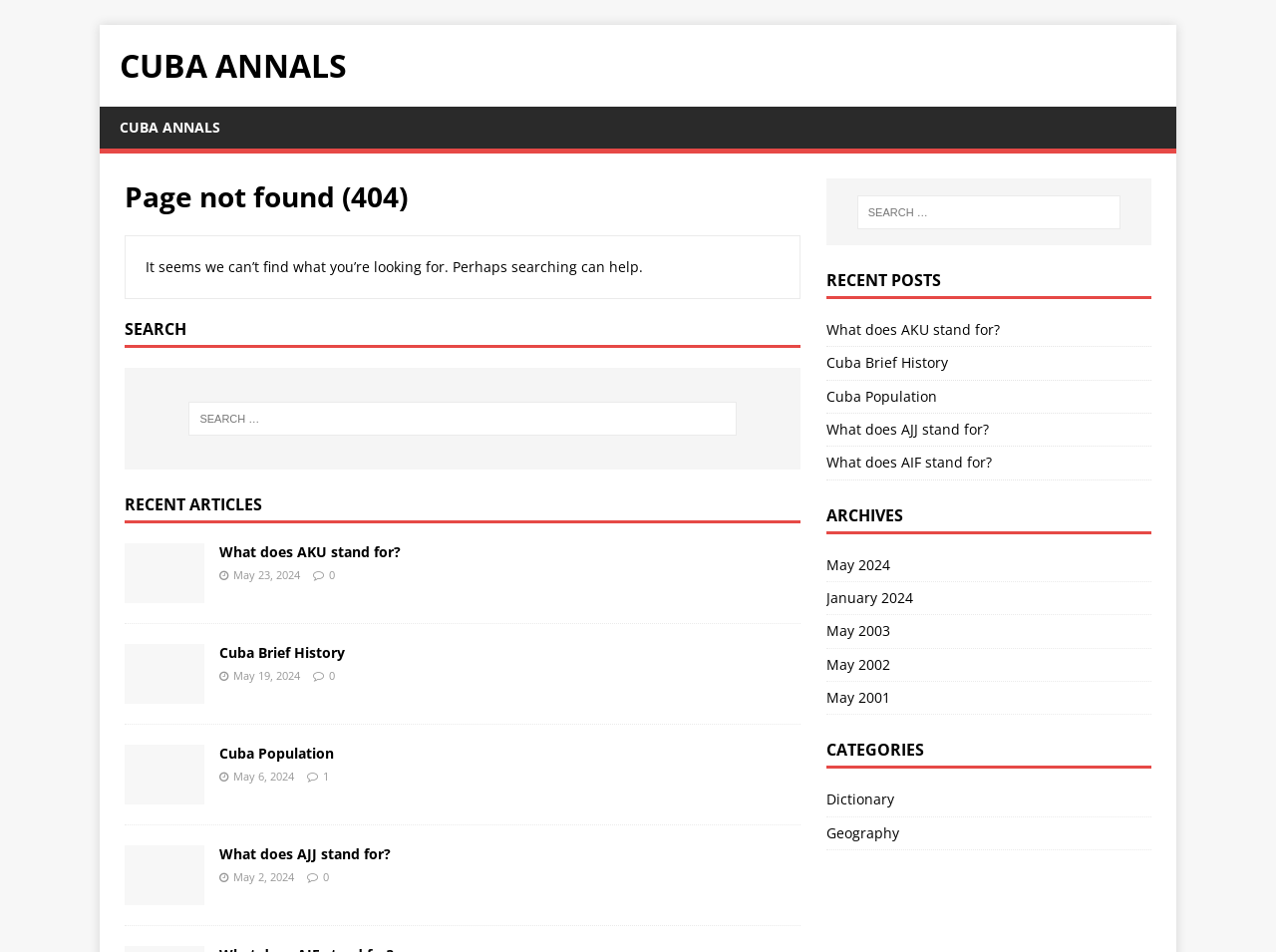Carefully examine the image and provide an in-depth answer to the question: How many recent posts are listed on the page?

There are 4 recent posts listed on the page, as indicated by the links to individual posts such as 'What does AKU stand for?', 'Cuba Brief History', 'Cuba Population', and 'What does AJJ stand for?'.